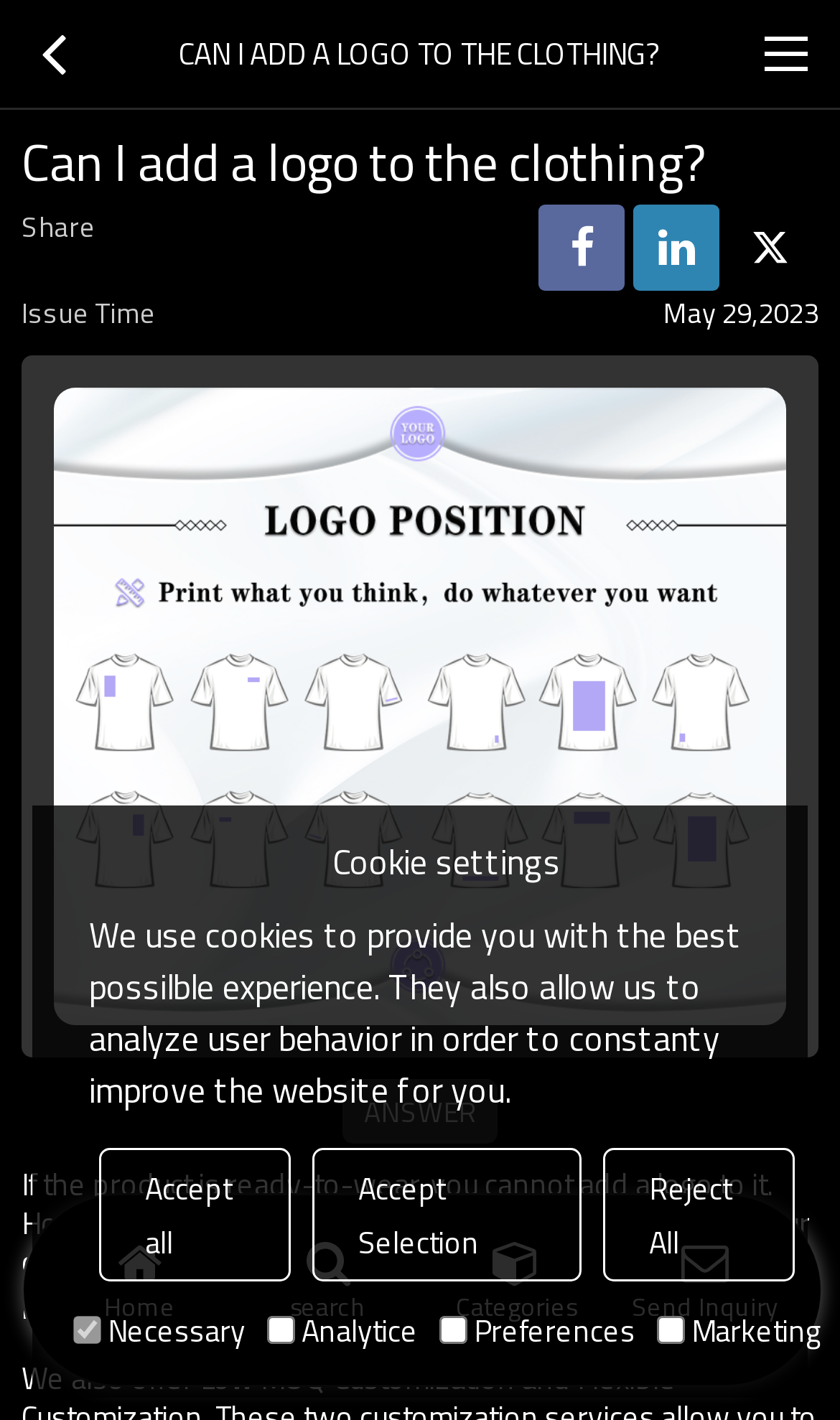What is the minimum requirement for custom logo service?
Look at the image and answer the question using a single word or phrase.

100 pieces per design per color